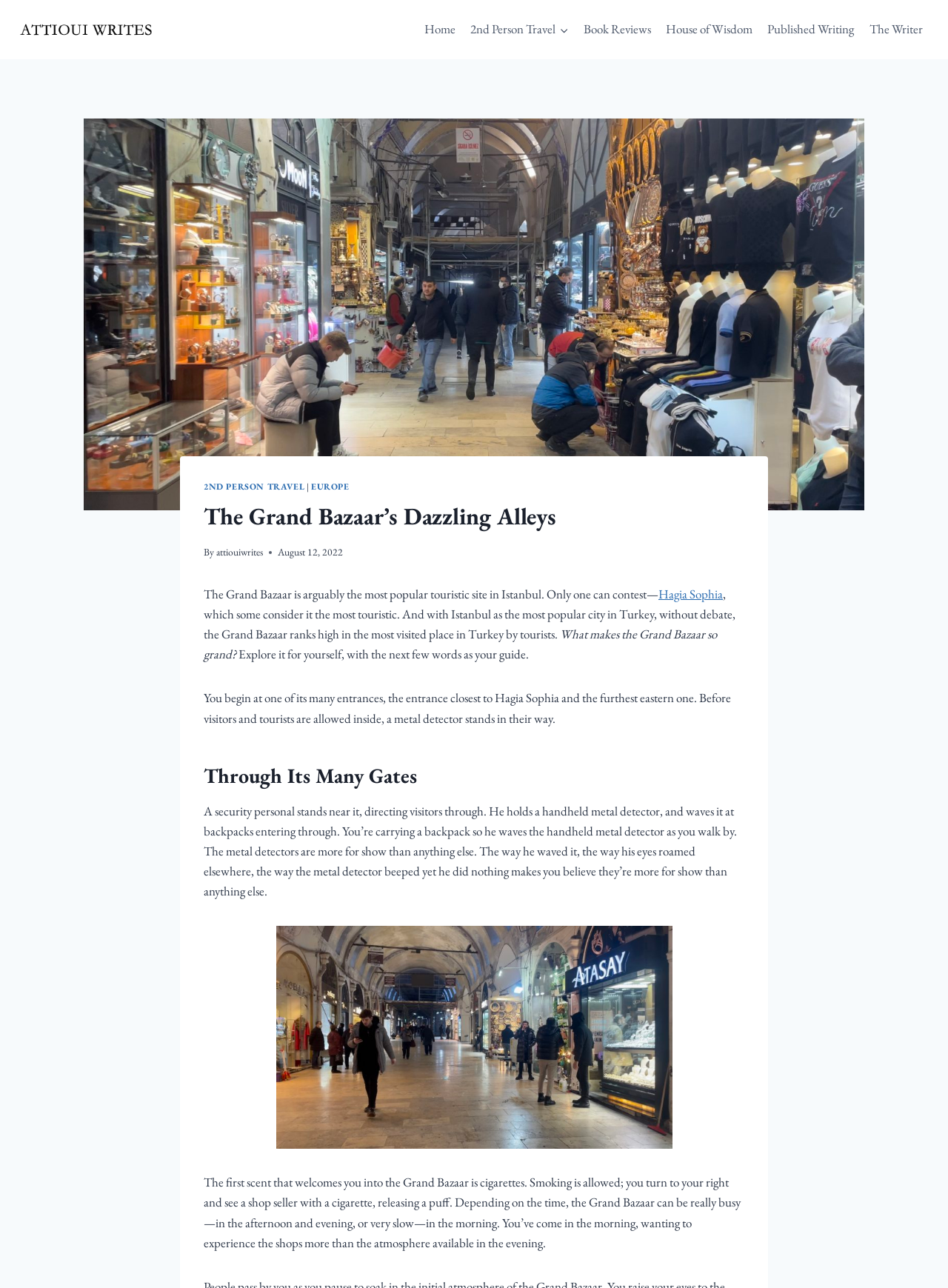Determine the bounding box coordinates for the clickable element to execute this instruction: "Click the HOME link". Provide the coordinates as four float numbers between 0 and 1, i.e., [left, top, right, bottom].

None